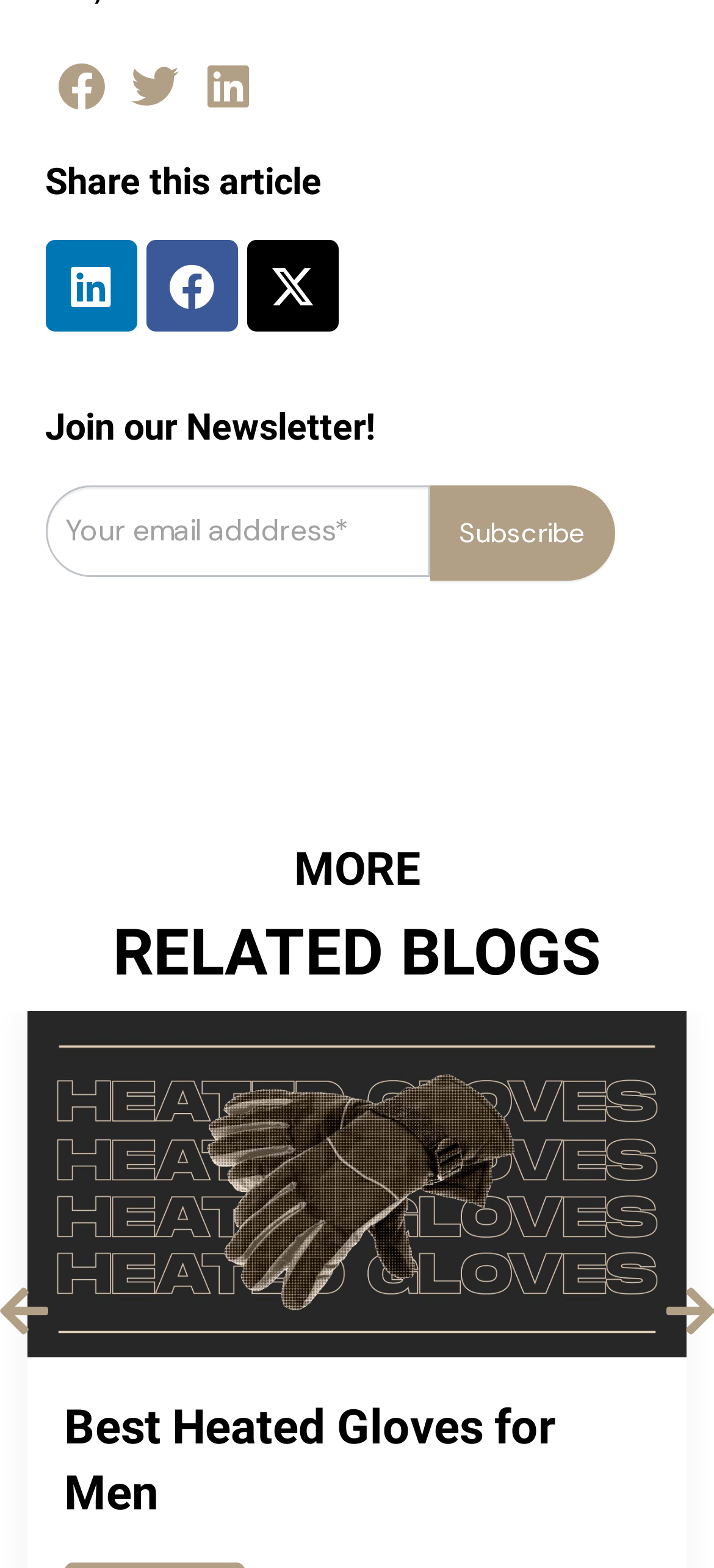Based on the description "Projects", find the bounding box of the specified UI element.

None